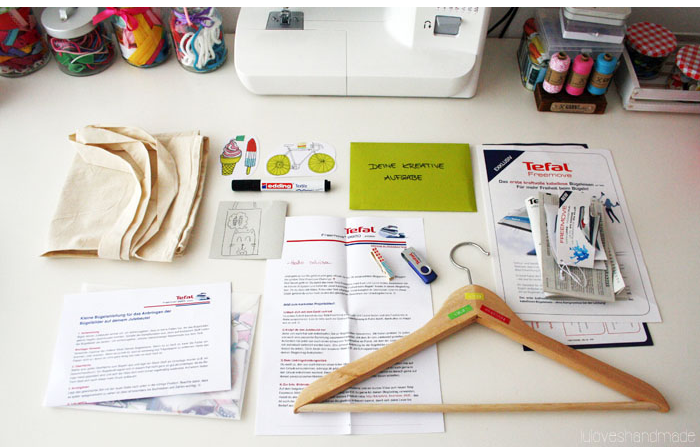Is the project related to cooking?
Please provide a full and detailed response to the question.

Although there are materials related to Tefal, a brand known for cookware, the presence of a sewing machine, stickers, and a tote bag suggests that the project is more likely related to crafting or sewing rather than cooking.